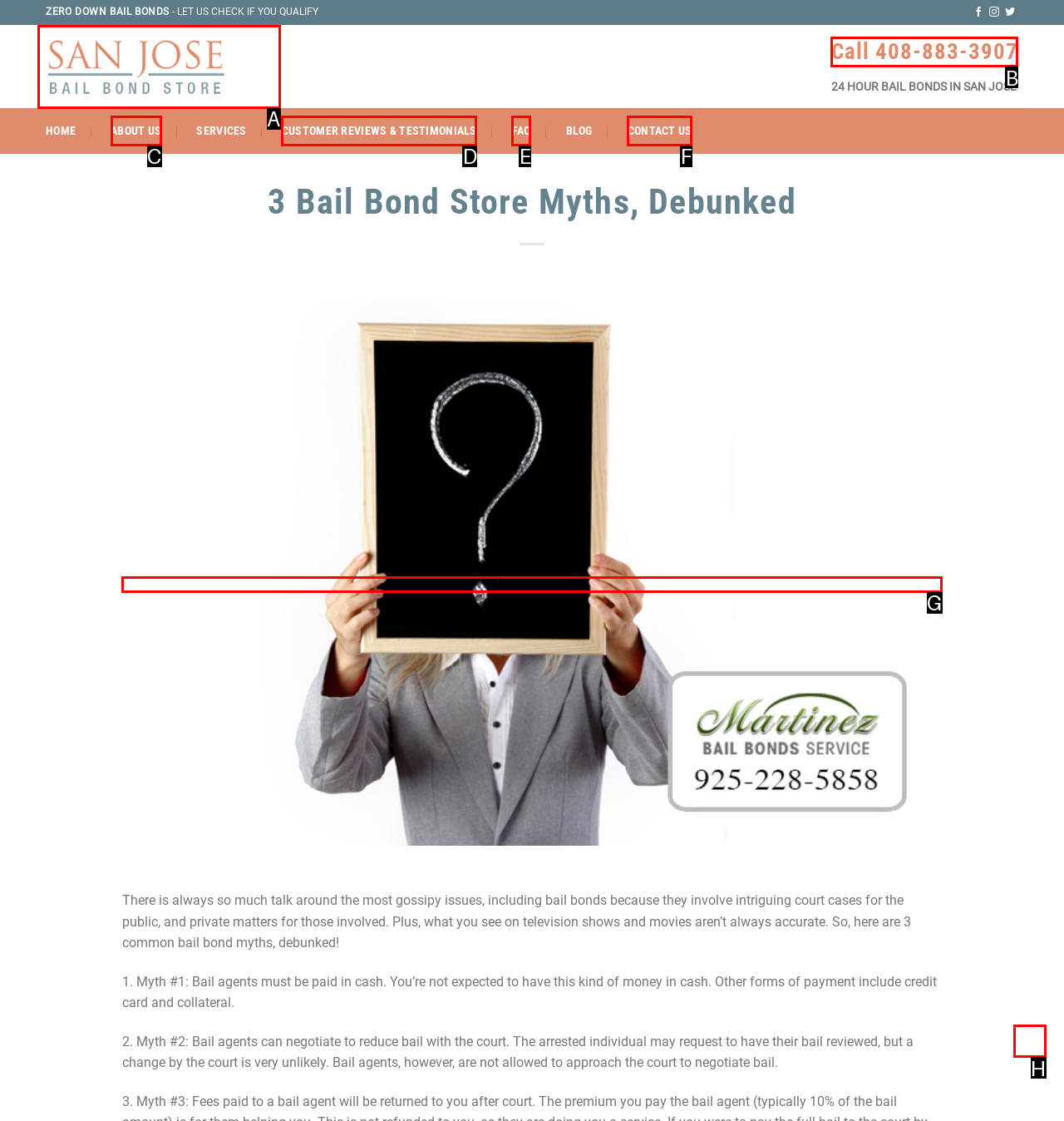Determine the letter of the UI element I should click on to complete the task: Leave a comment from the provided choices in the screenshot.

None